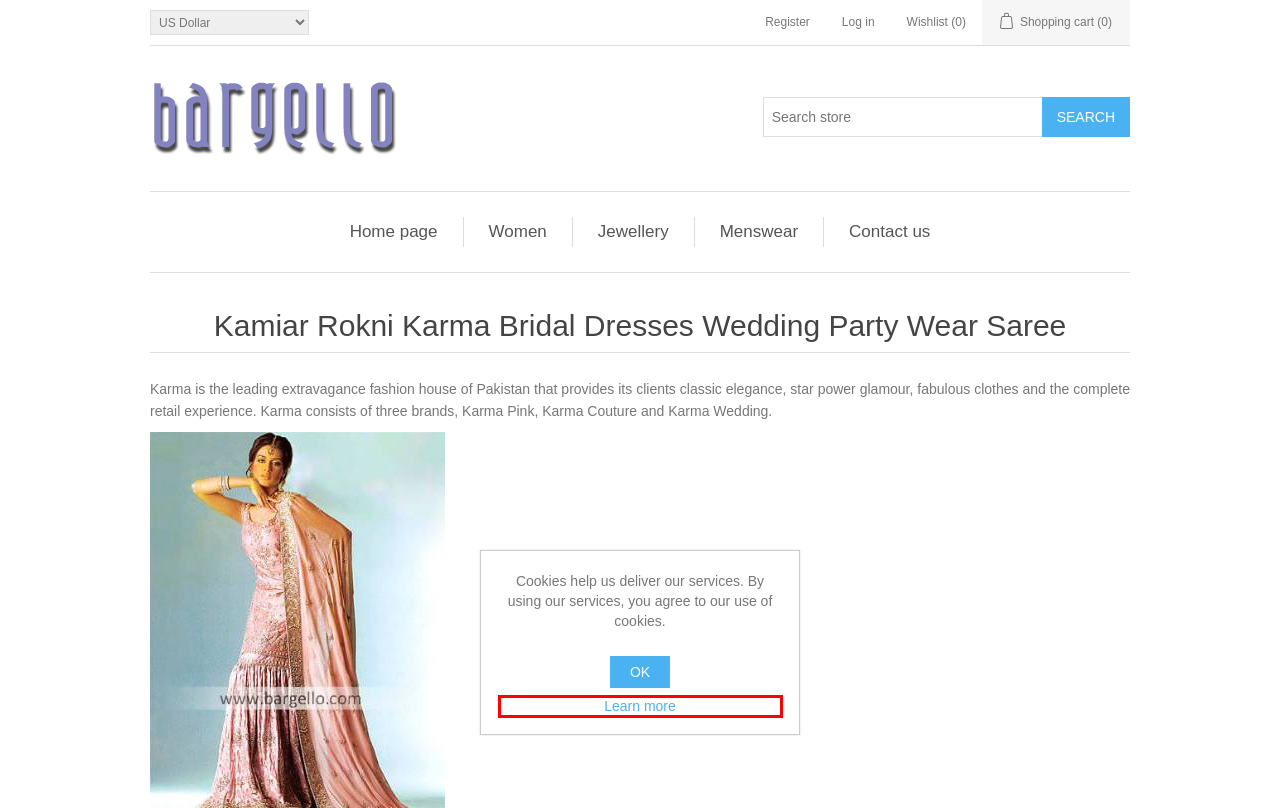Observe the screenshot of a webpage with a red bounding box around an element. Identify the webpage description that best fits the new page after the element inside the bounding box is clicked. The candidates are:
A. Pakistani Wedding Dresses Pakistani Wedding Lehenga Gharara Sharara
B. Bargello.com Privacy Policy
C. Bargello.com Mens Size Guide Small, Medium, Large, XL, 2XL Size
D. Pakistani Bridal Jewellery Indian Wedding Jewellery Designs Women Jewelry Sets Fashion Jewellery
E. Bargello.com Color Swatches, Colour Chart
F. Indian Wedding Dresses UK USA Canada Indian Wedding Lehenga Sharara Ghagra Choli
G. Pakistani Bridal Dresses Indian Bridal Dresses Bridal Lehenga UK USA Canada
H. Mens Sherwani Pakistan Designer Waistcoat Shalwar Kameez Kurta

B